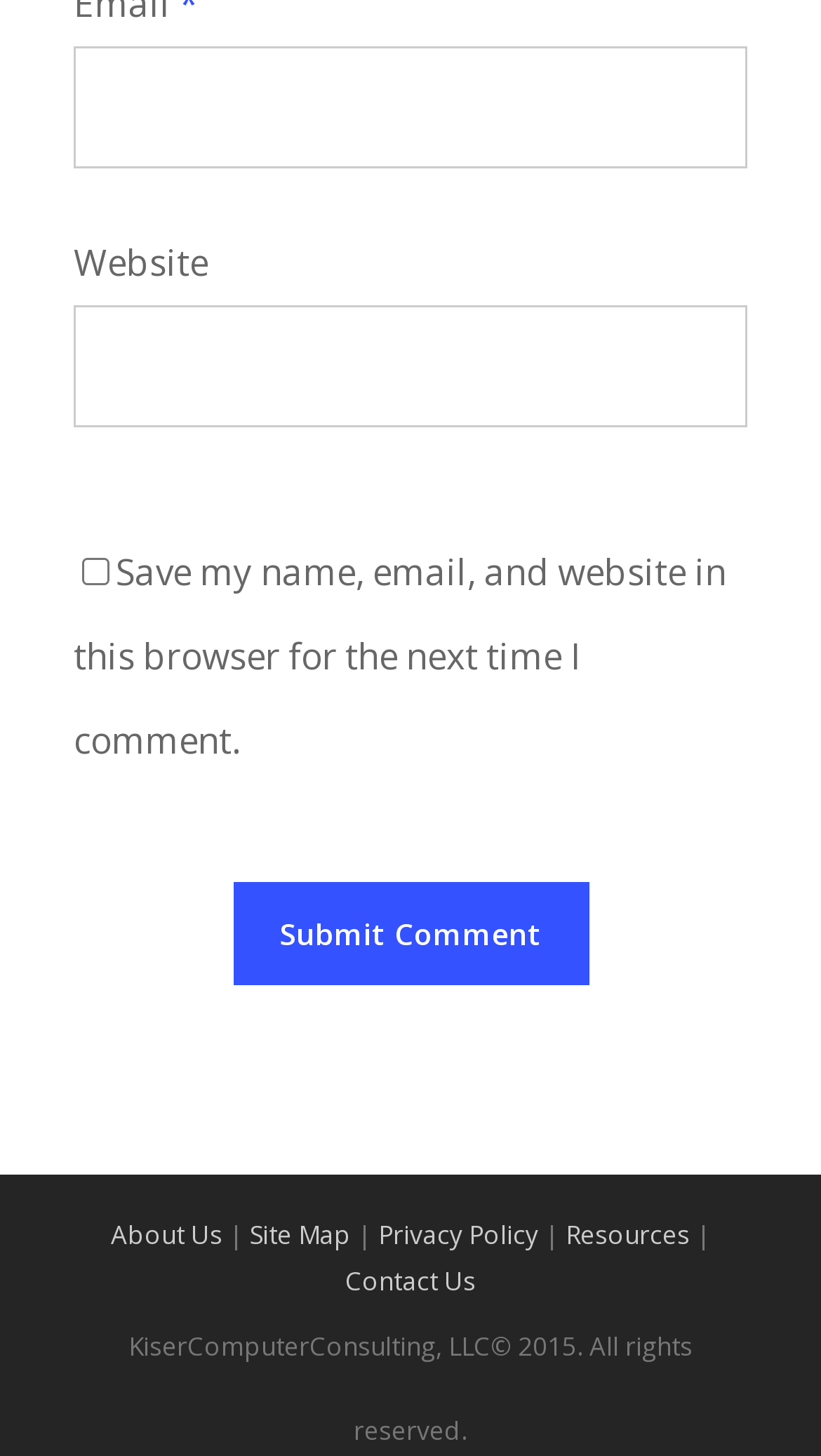Provide the bounding box coordinates of the section that needs to be clicked to accomplish the following instruction: "Click the company logo."

None